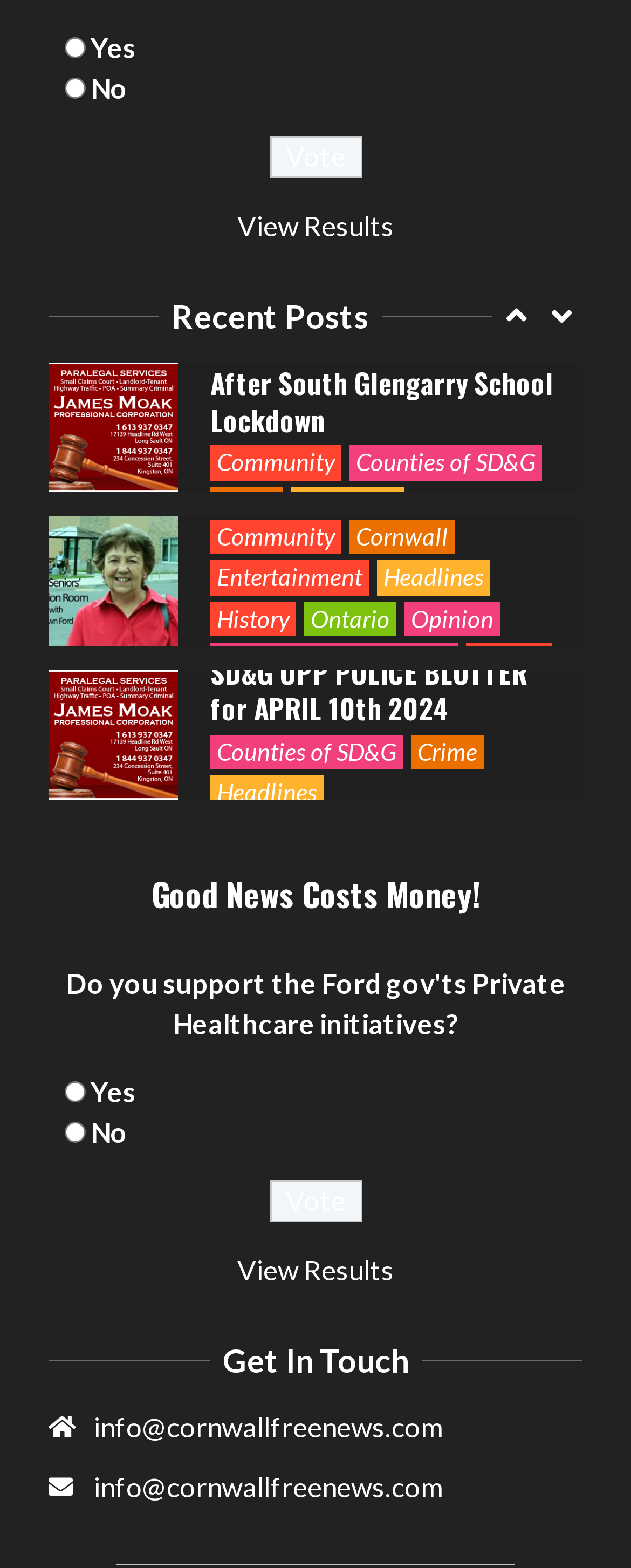Provide the bounding box coordinates of the HTML element described as: "Seniors Situation by Dawn Ford". The bounding box coordinates should be four float numbers between 0 and 1, i.e., [left, top, right, bottom].

[0.333, 0.337, 0.851, 0.359]